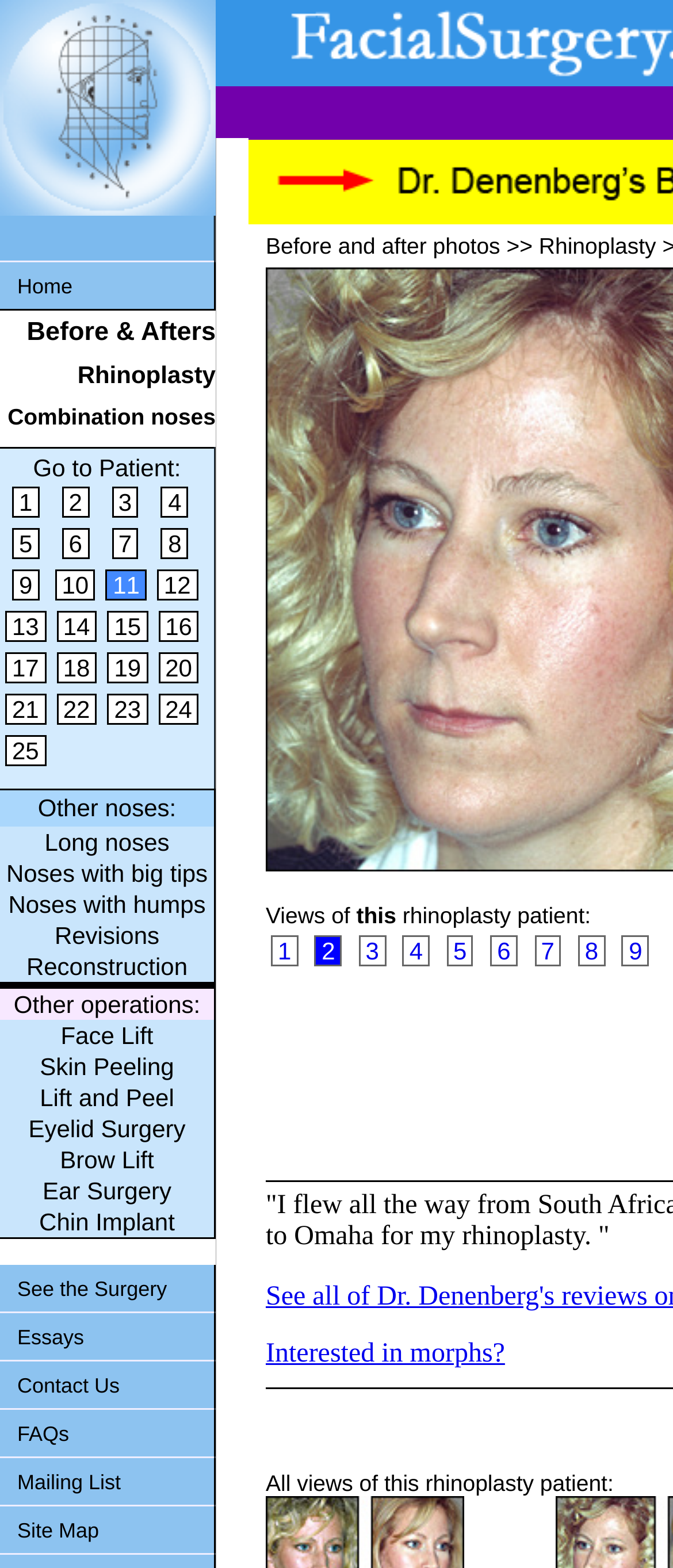Provide a short answer using a single word or phrase for the following question: 
How many links are there in the 'Other noses' section?

4